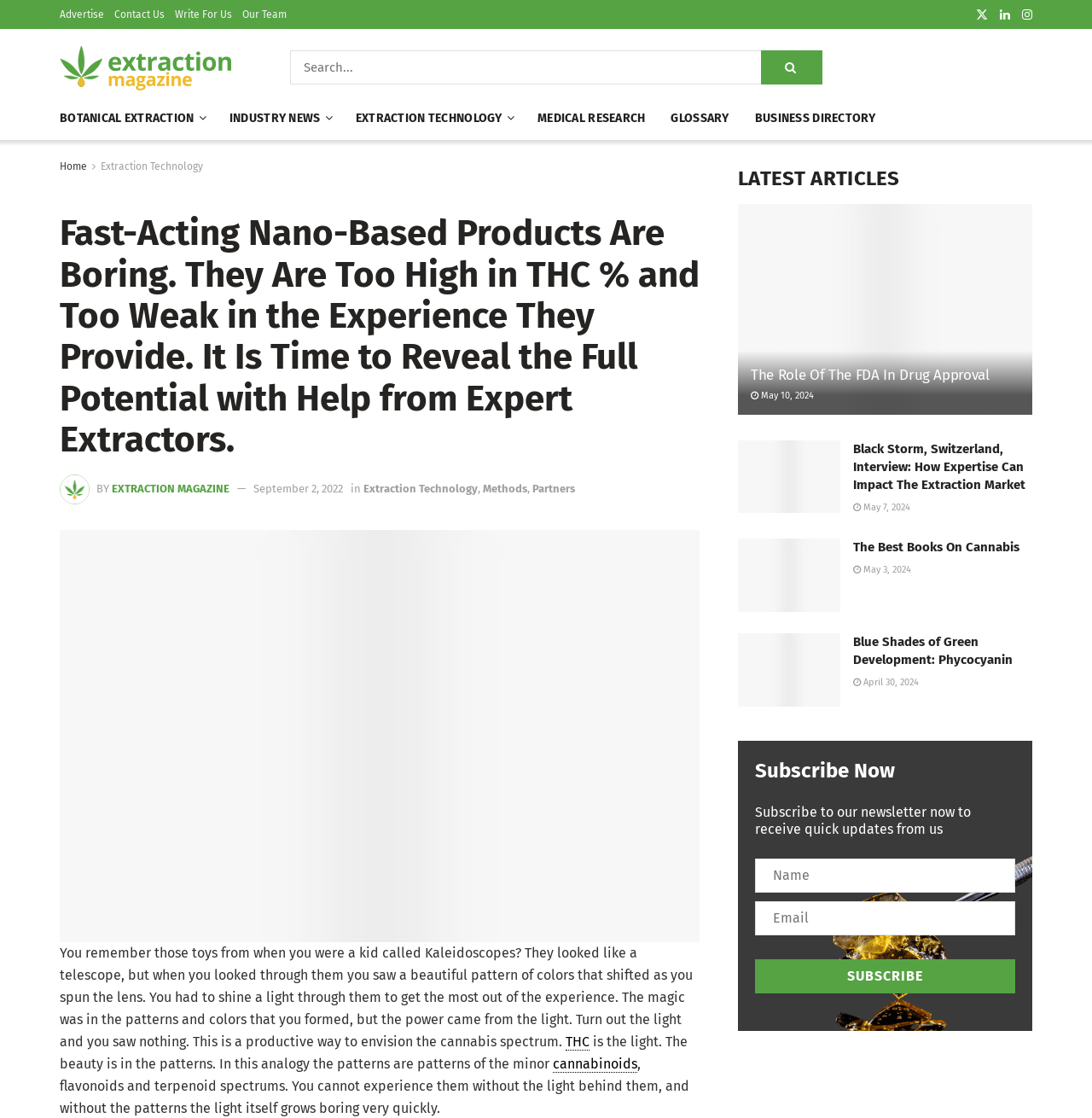Identify the bounding box coordinates for the region to click in order to carry out this instruction: "Subscribe to the newsletter". Provide the coordinates using four float numbers between 0 and 1, formatted as [left, top, right, bottom].

[0.691, 0.858, 0.93, 0.889]